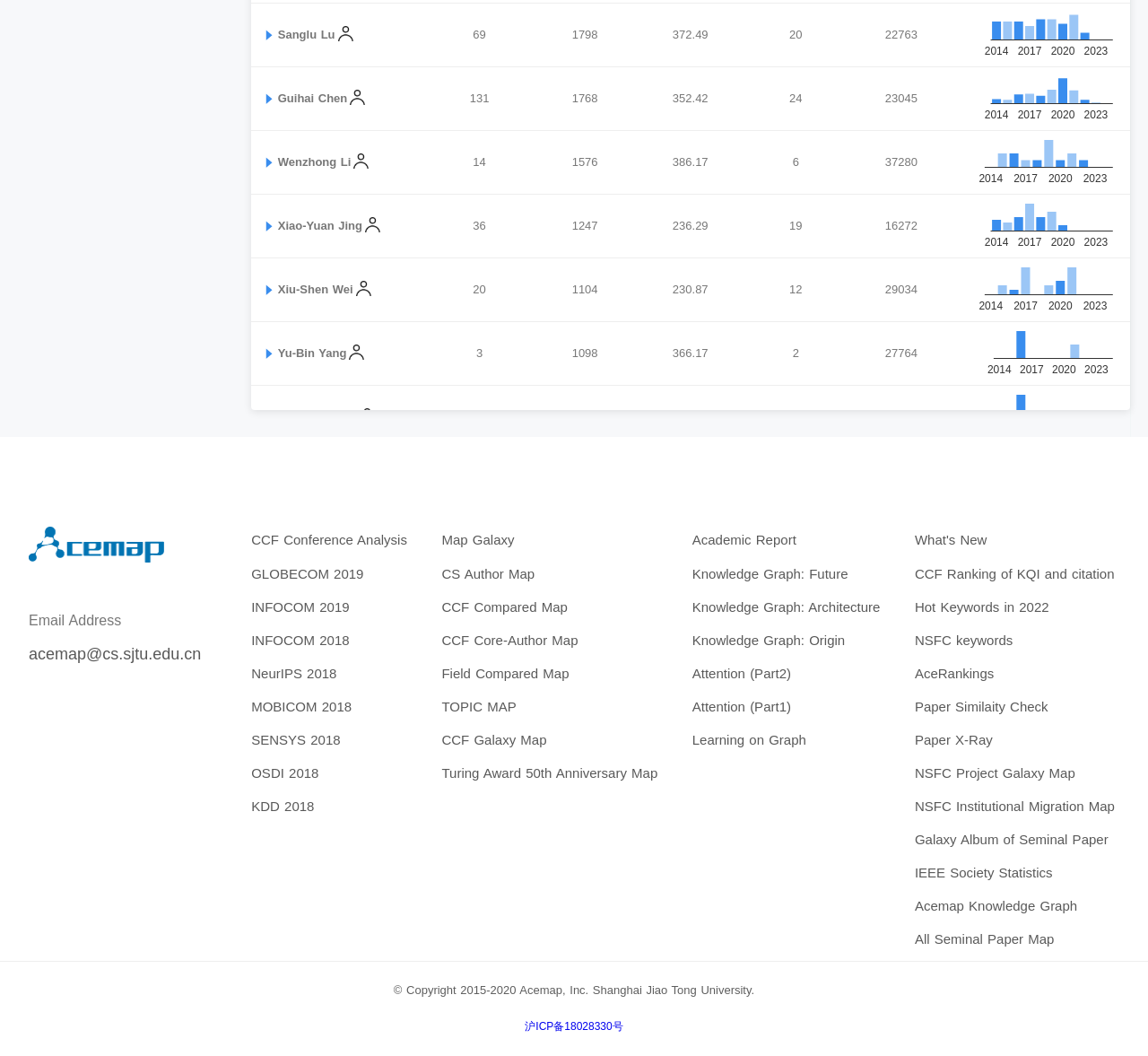Could you find the bounding box coordinates of the clickable area to complete this instruction: "view Sanglu Lu's information"?

[0.234, 0.003, 0.292, 0.062]